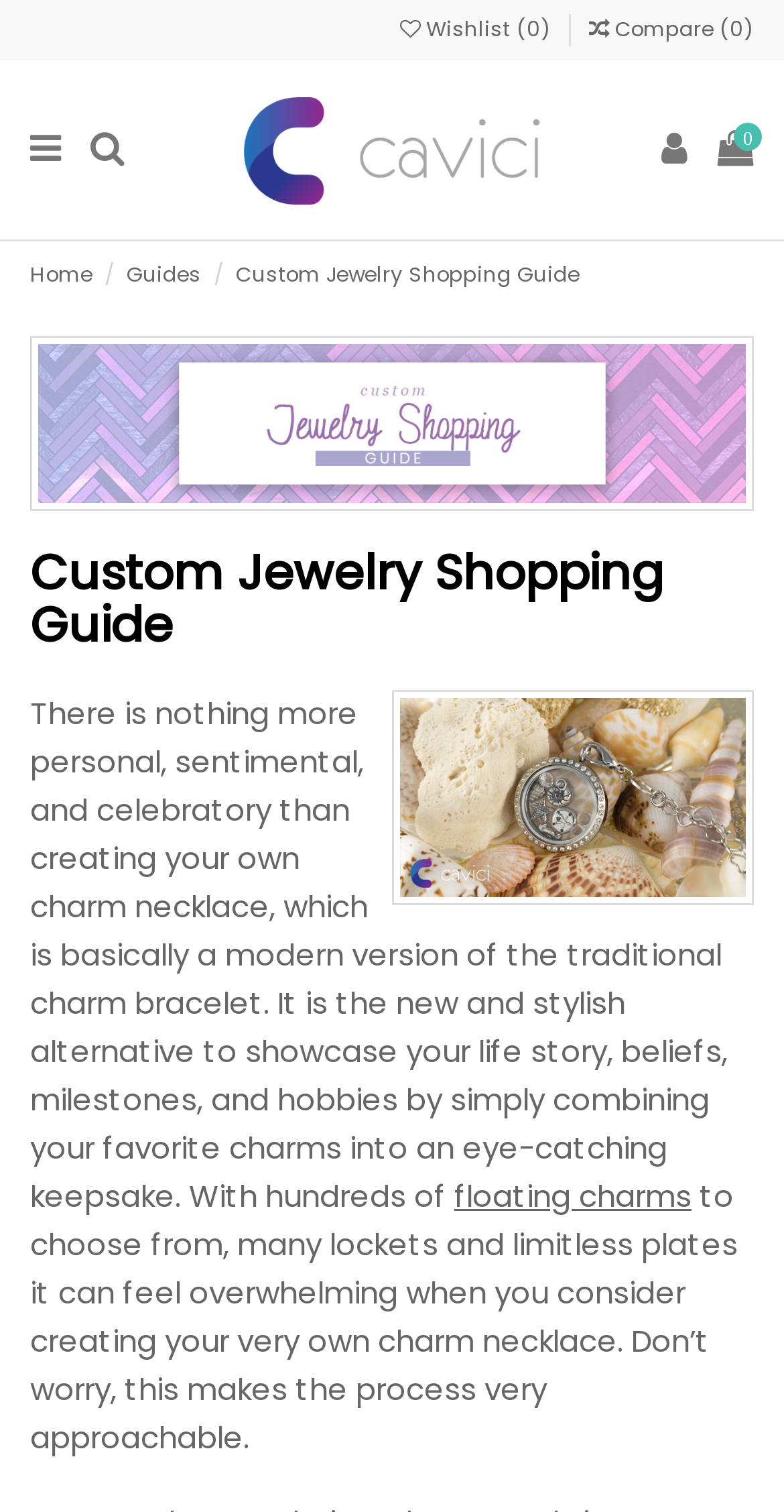Observe the image and answer the following question in detail: What is the purpose of the webpage?

The webpage aims to make the process of creating custom jewelry approachable and simple, as indicated by the text 'Don’t worry, this makes the process very approachable.'